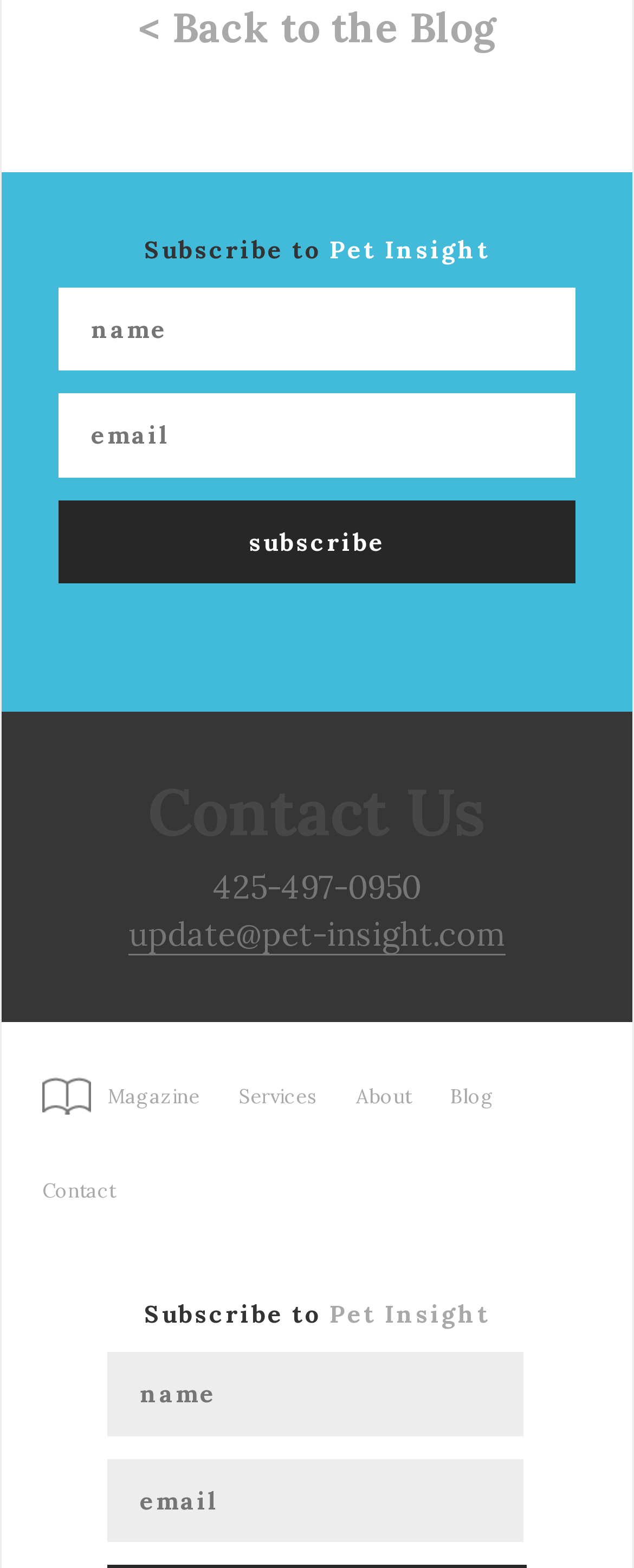Answer the question below using just one word or a short phrase: 
How many headings are there on the webpage?

3